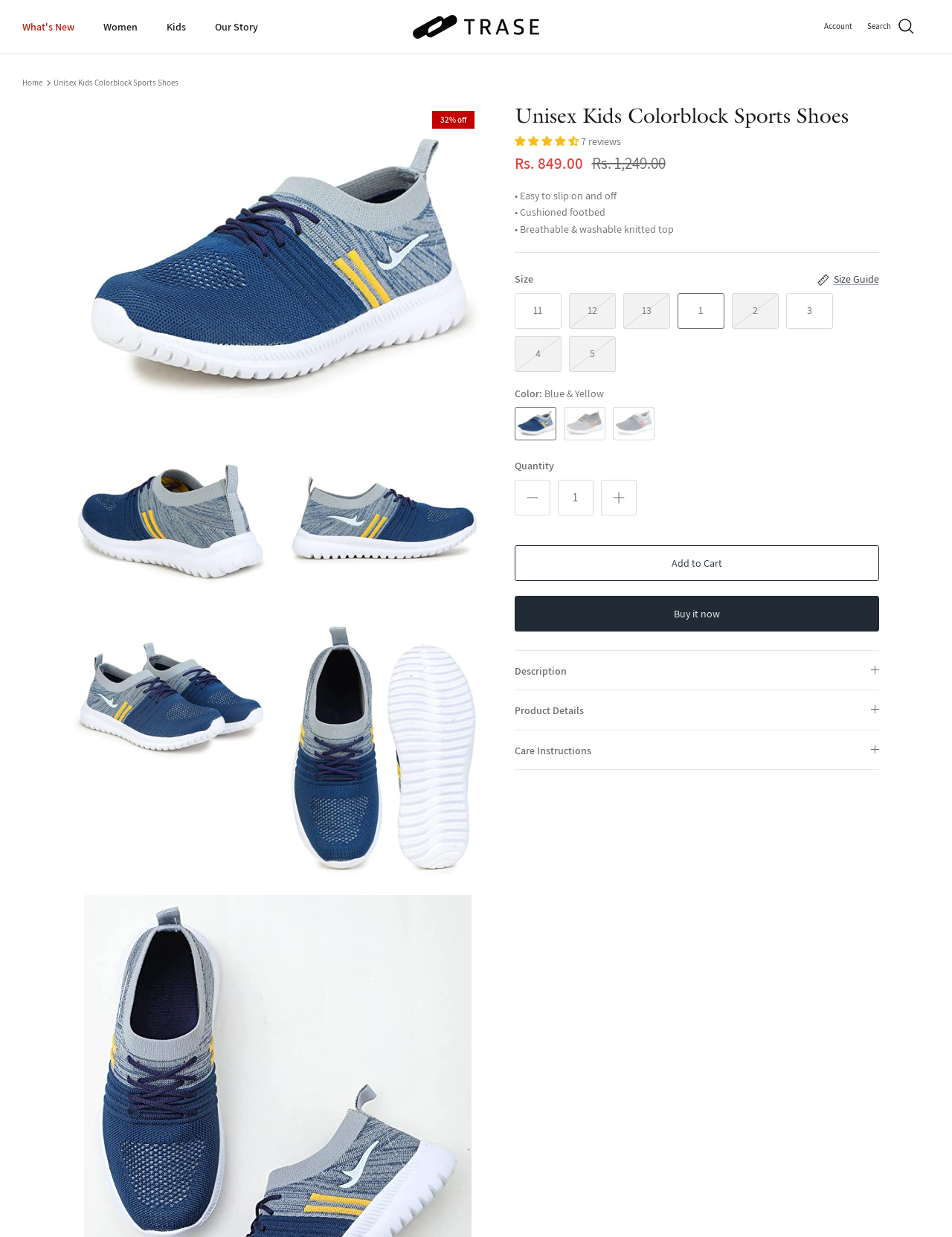Identify the bounding box coordinates for the UI element described as follows: "title="Trase Footwear"". Ensure the coordinates are four float numbers between 0 and 1, formatted as [left, top, right, bottom].

[0.434, 0.012, 0.566, 0.031]